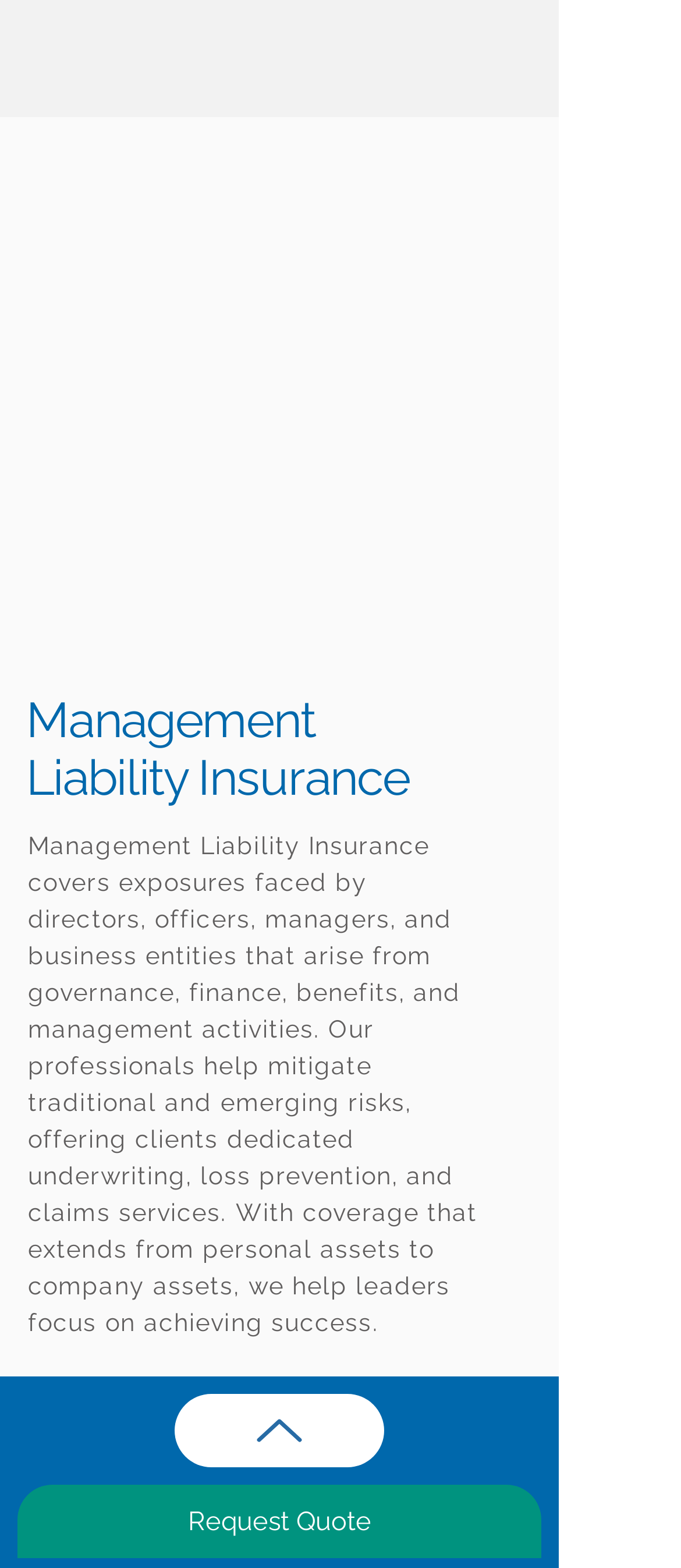Bounding box coordinates are to be given in the format (top-left x, top-left y, bottom-right x, bottom-right y). All values must be floating point numbers between 0 and 1. Provide the bounding box coordinate for the UI element described as: Up

[0.256, 0.889, 0.564, 0.936]